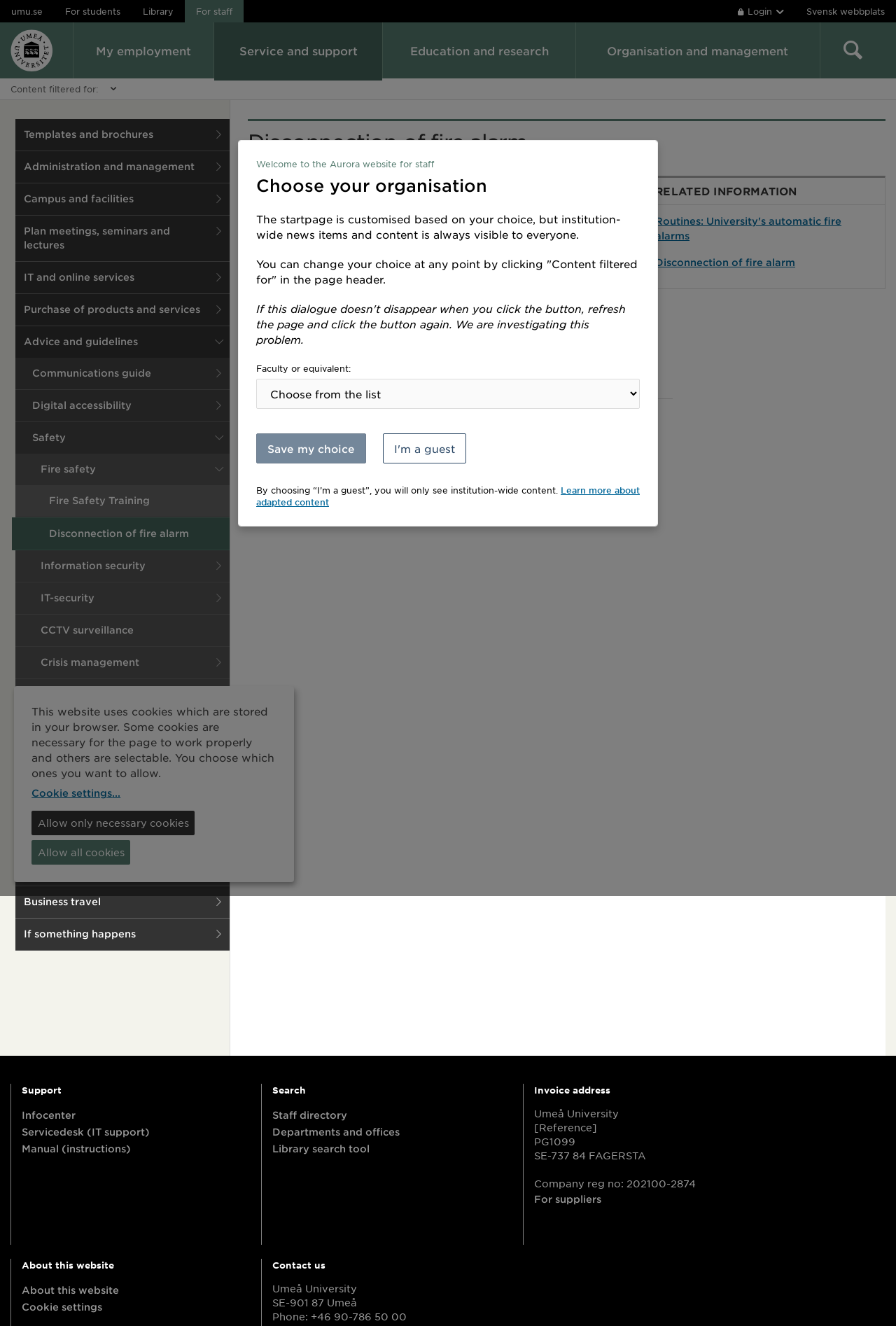What is the purpose of disconnecting the automatic fire alarm?
Using the image as a reference, answer the question in detail.

According to the webpage, the head of operations must fill in the 'Frankoppling av brandlarm' (Disconnection of fire alarm) form and contact the property owner well in advance, which implies that the purpose of disconnecting the automatic fire alarm is for repair or installation work.